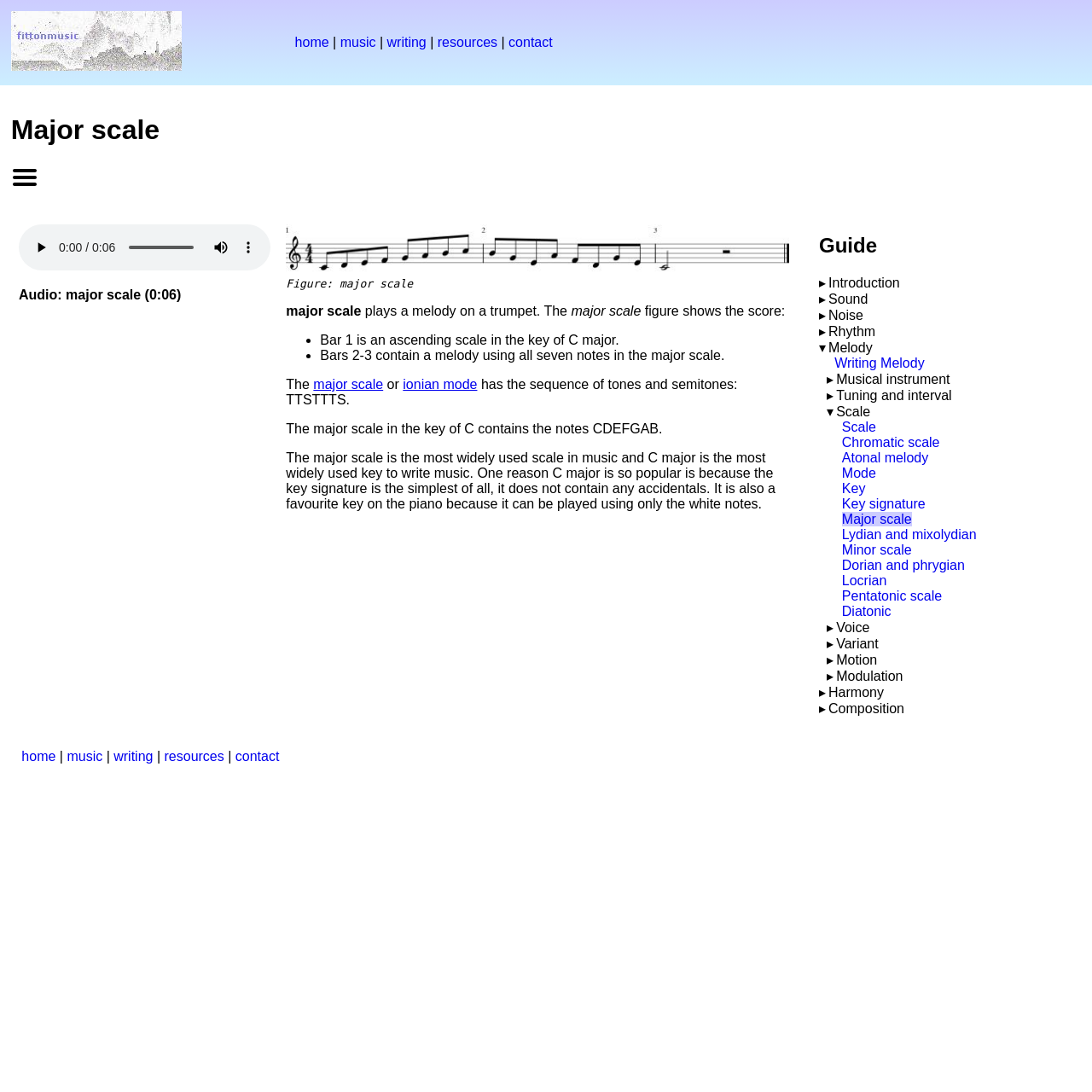Determine the bounding box coordinates of the clickable region to execute the instruction: "View the 'Writing Melody' guide". The coordinates should be four float numbers between 0 and 1, denoted as [left, top, right, bottom].

[0.764, 0.326, 0.847, 0.339]